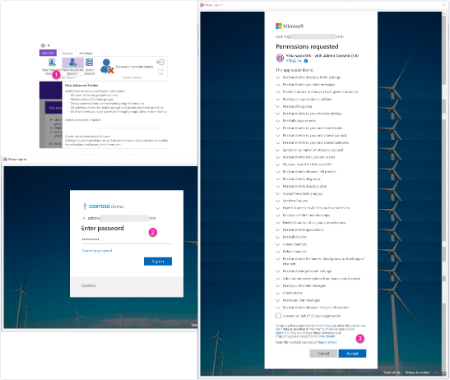What is the title of the right screenshot?
From the details in the image, provide a complete and detailed answer to the question.

The right screenshot captures the permissions requested by the Microsoft application, with the title 'Permissions requested' prominently displayed, indicating that the user needs to review and approve the listed permissions to proceed.